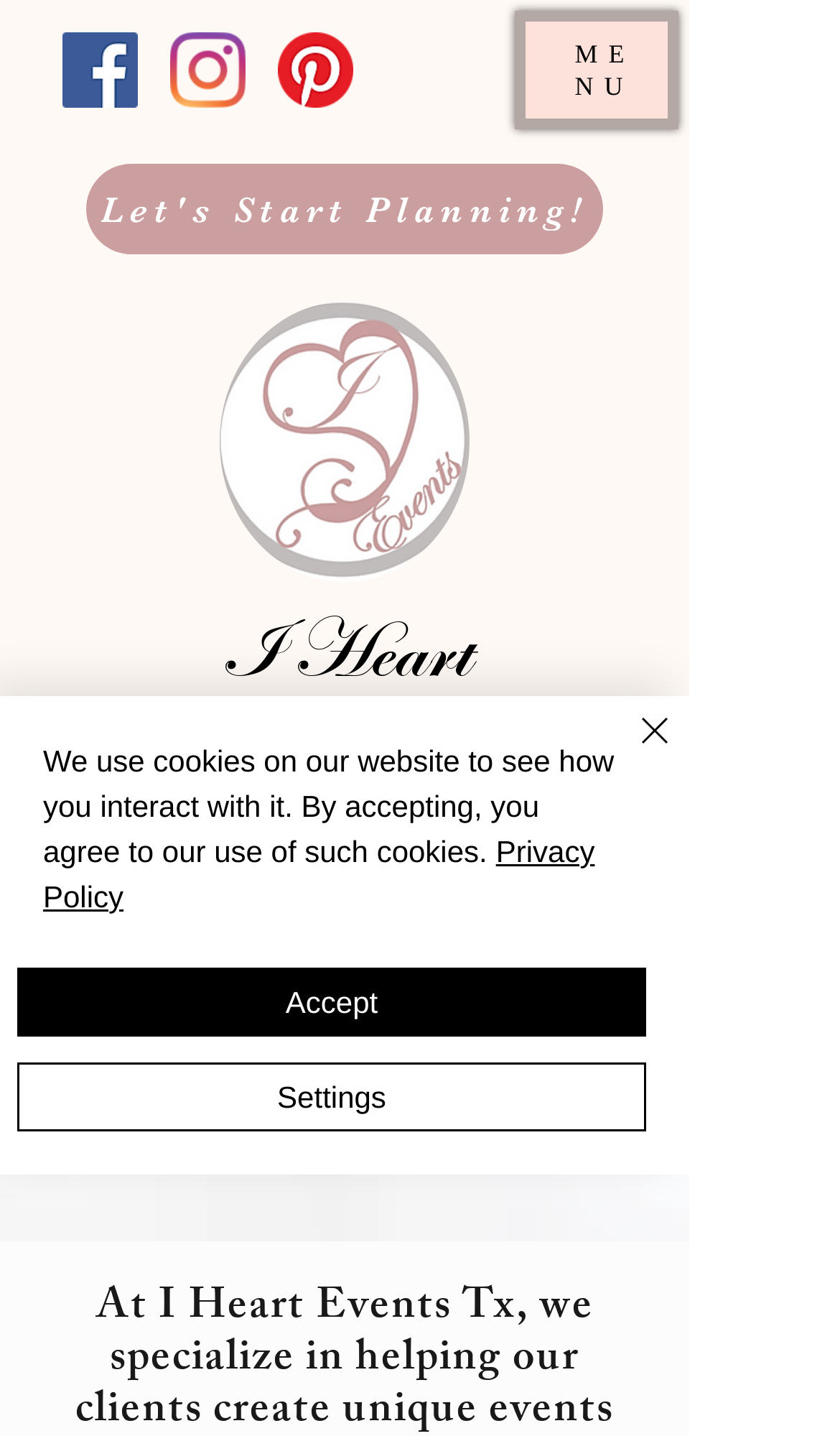Determine the bounding box coordinates for the region that must be clicked to execute the following instruction: "Visit North texas party planner decorations rental".

[0.262, 0.21, 0.559, 0.405]